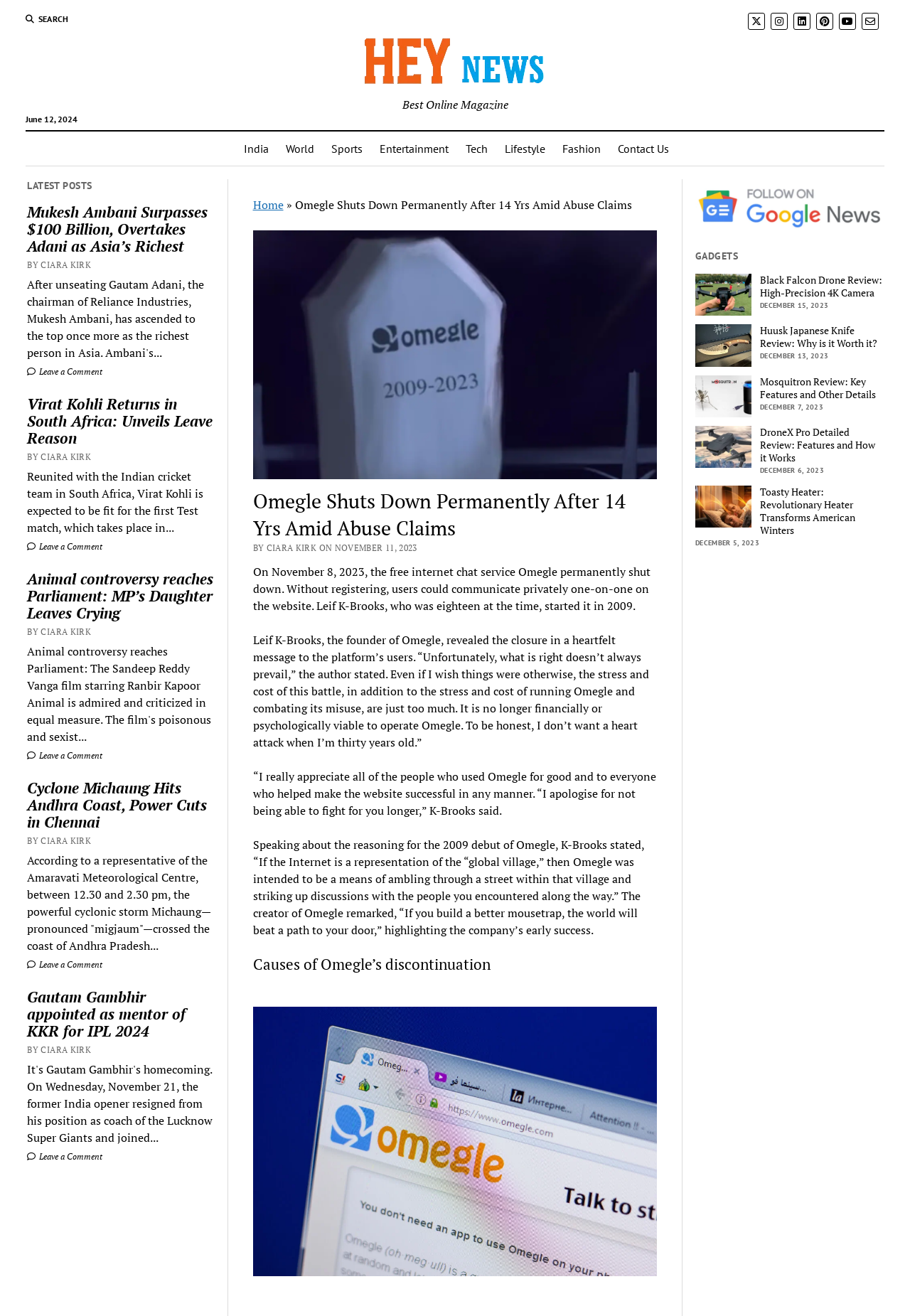Please locate the clickable area by providing the bounding box coordinates to follow this instruction: "view gadgets".

[0.764, 0.19, 0.97, 0.2]